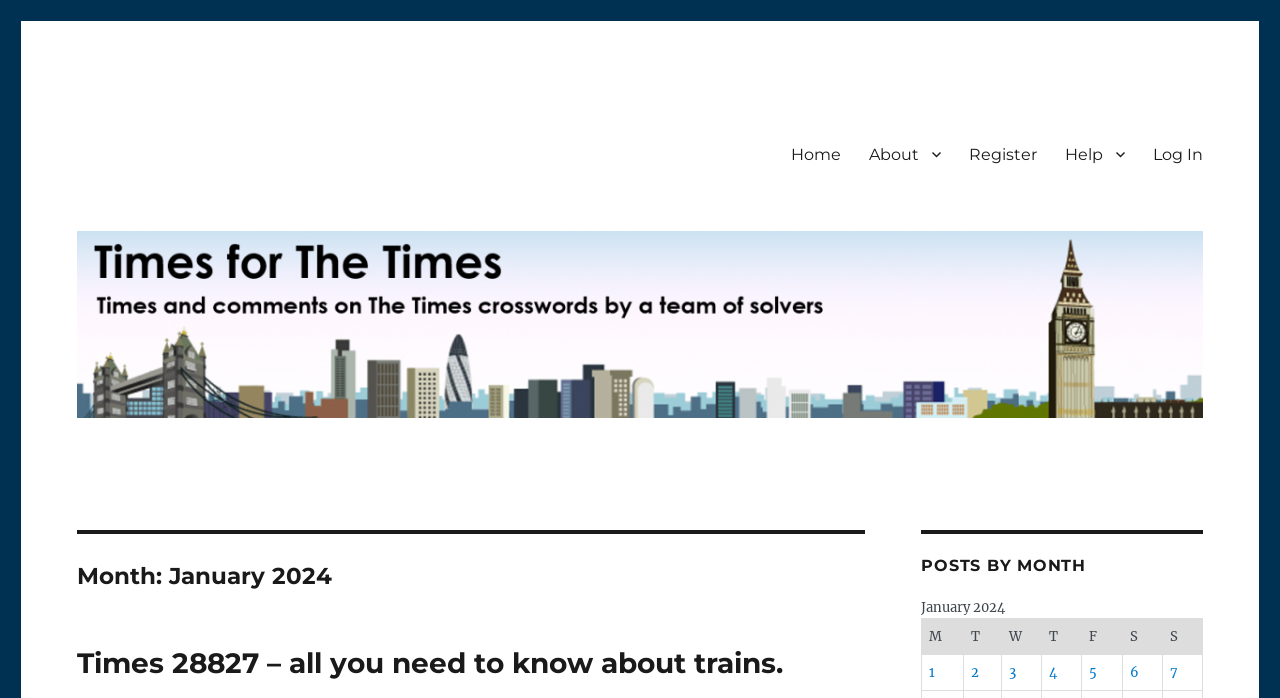Using the provided element description "About", determine the bounding box coordinates of the UI element.

[0.668, 0.191, 0.746, 0.251]